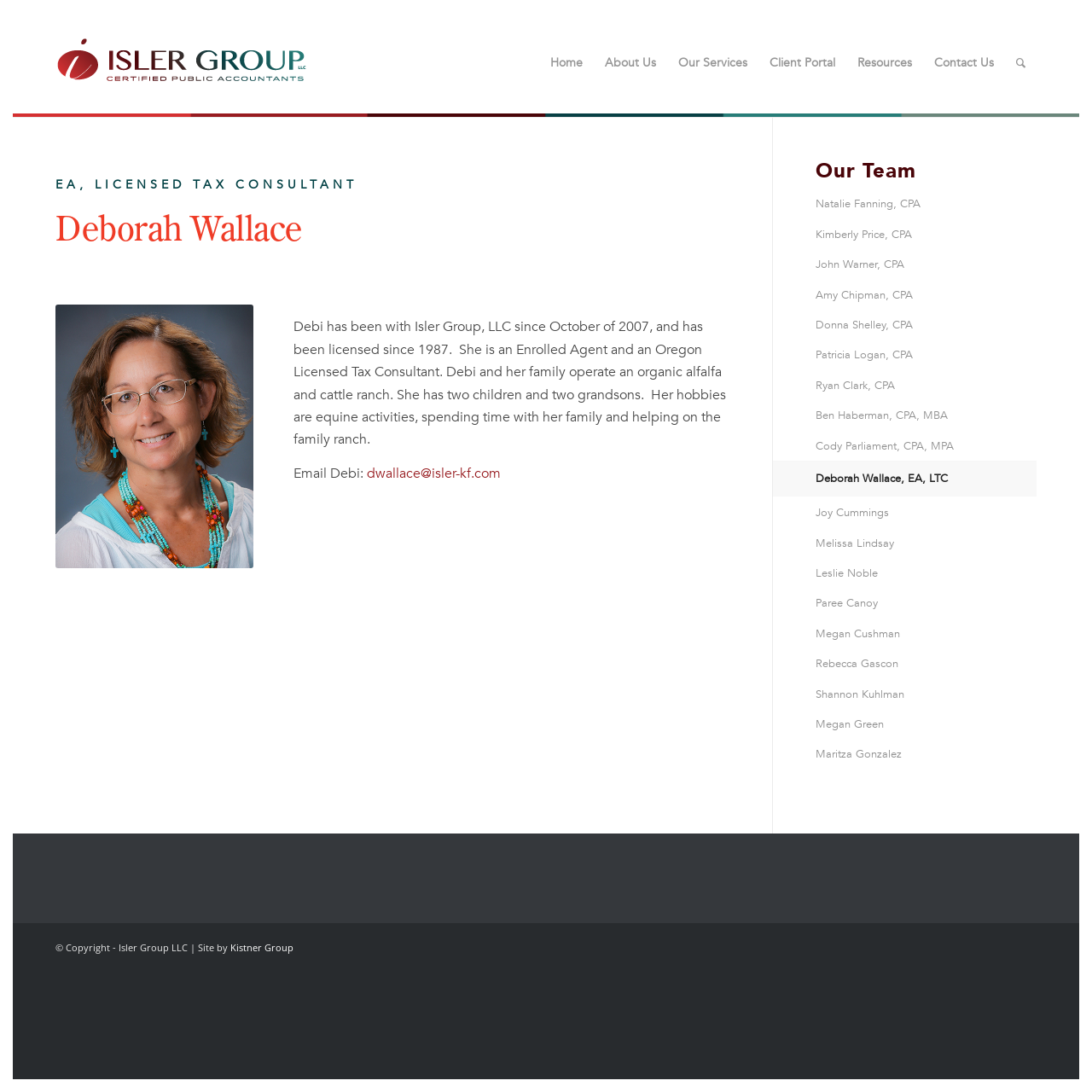Identify the bounding box coordinates of the region I need to click to complete this instruction: "Click on the Home menu item".

[0.494, 0.012, 0.544, 0.104]